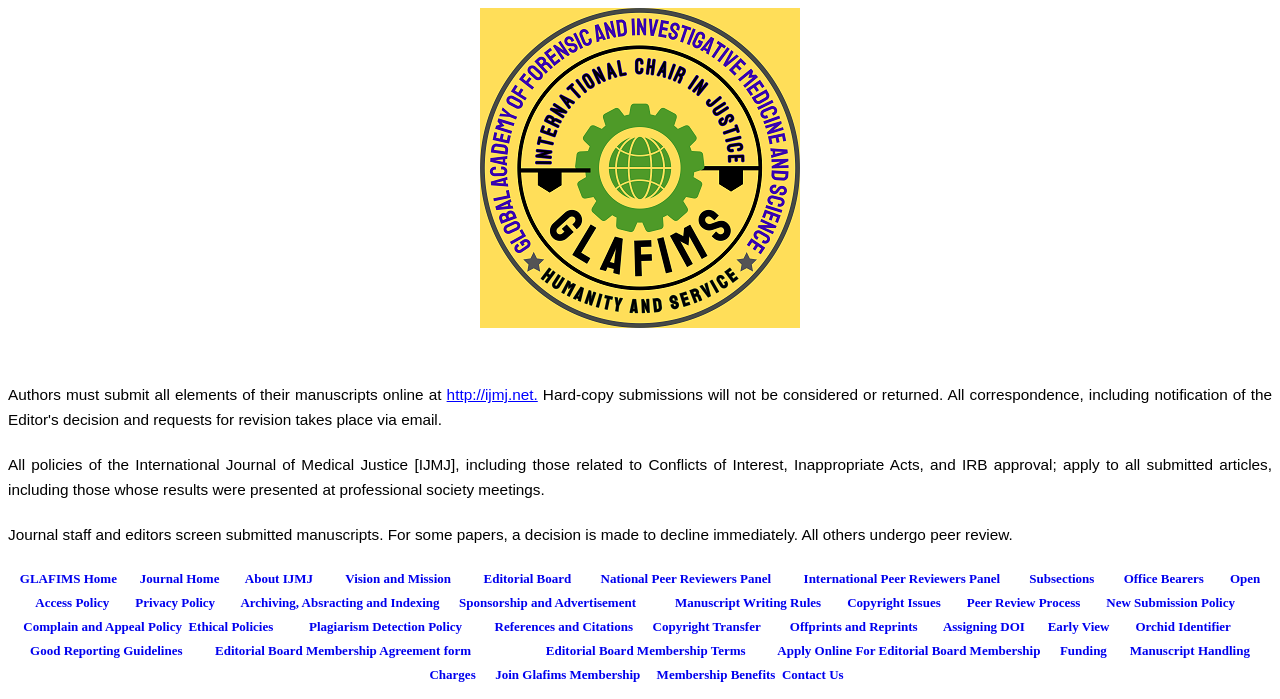Please identify the bounding box coordinates of where to click in order to follow the instruction: "Contact Us".

[0.611, 0.954, 0.659, 0.976]